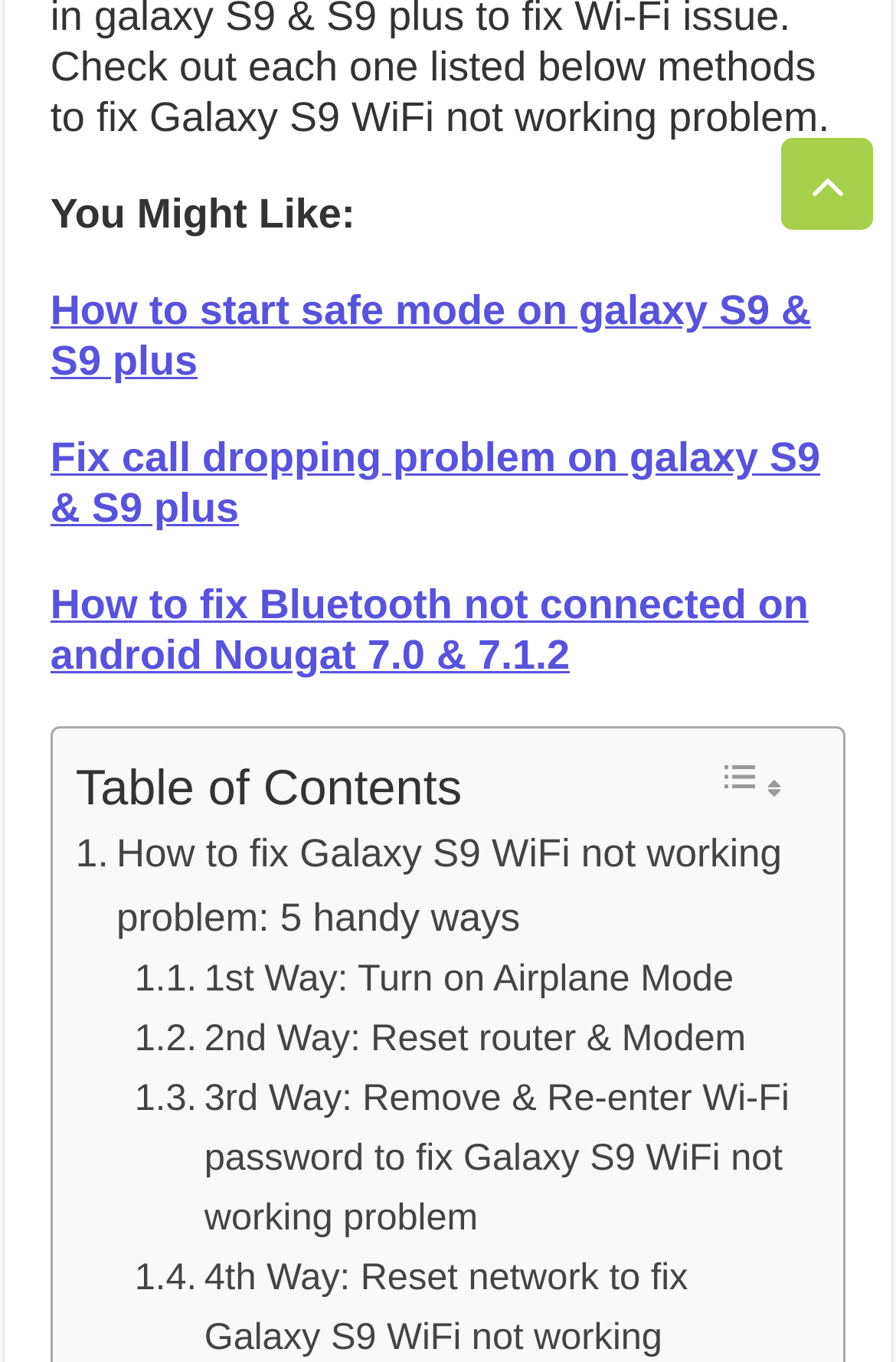Calculate the bounding box coordinates of the UI element given the description: "0 comments".

None